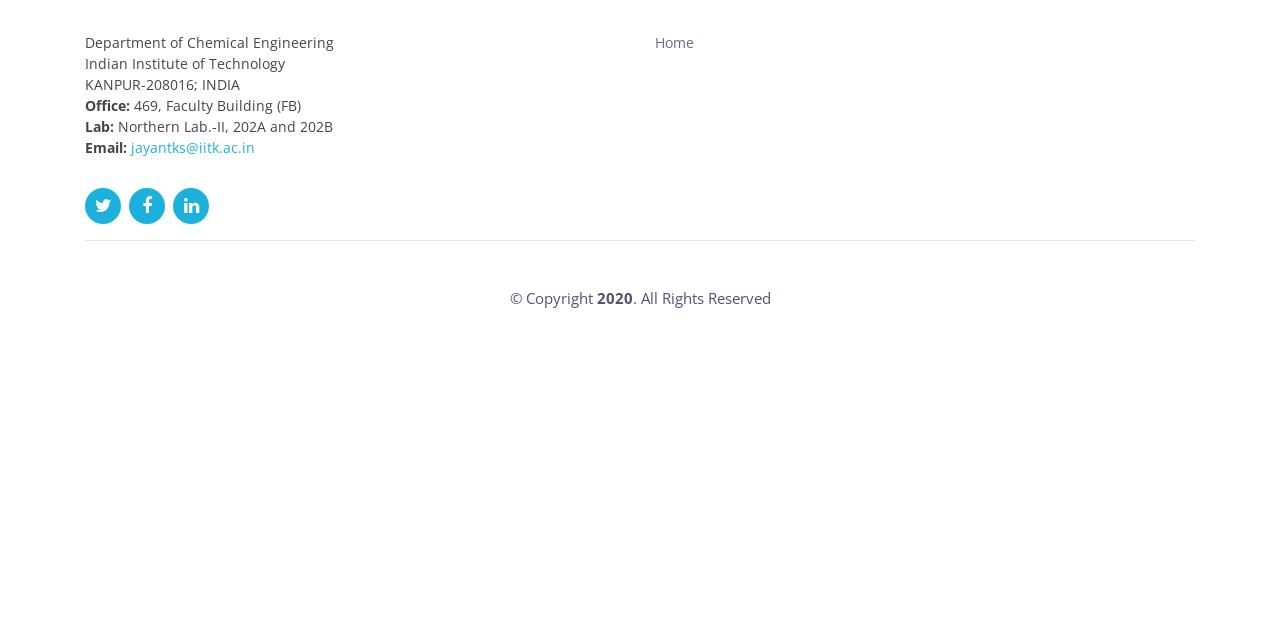Please find the bounding box coordinates in the format (top-left x, top-left y, bottom-right x, bottom-right y) for the given element description. Ensure the coordinates are floating point numbers between 0 and 1. Description: Home

[0.512, 0.052, 0.542, 0.081]